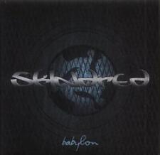What is the color of the font used for the band's name?
Use the image to answer the question with a single word or phrase.

Silver